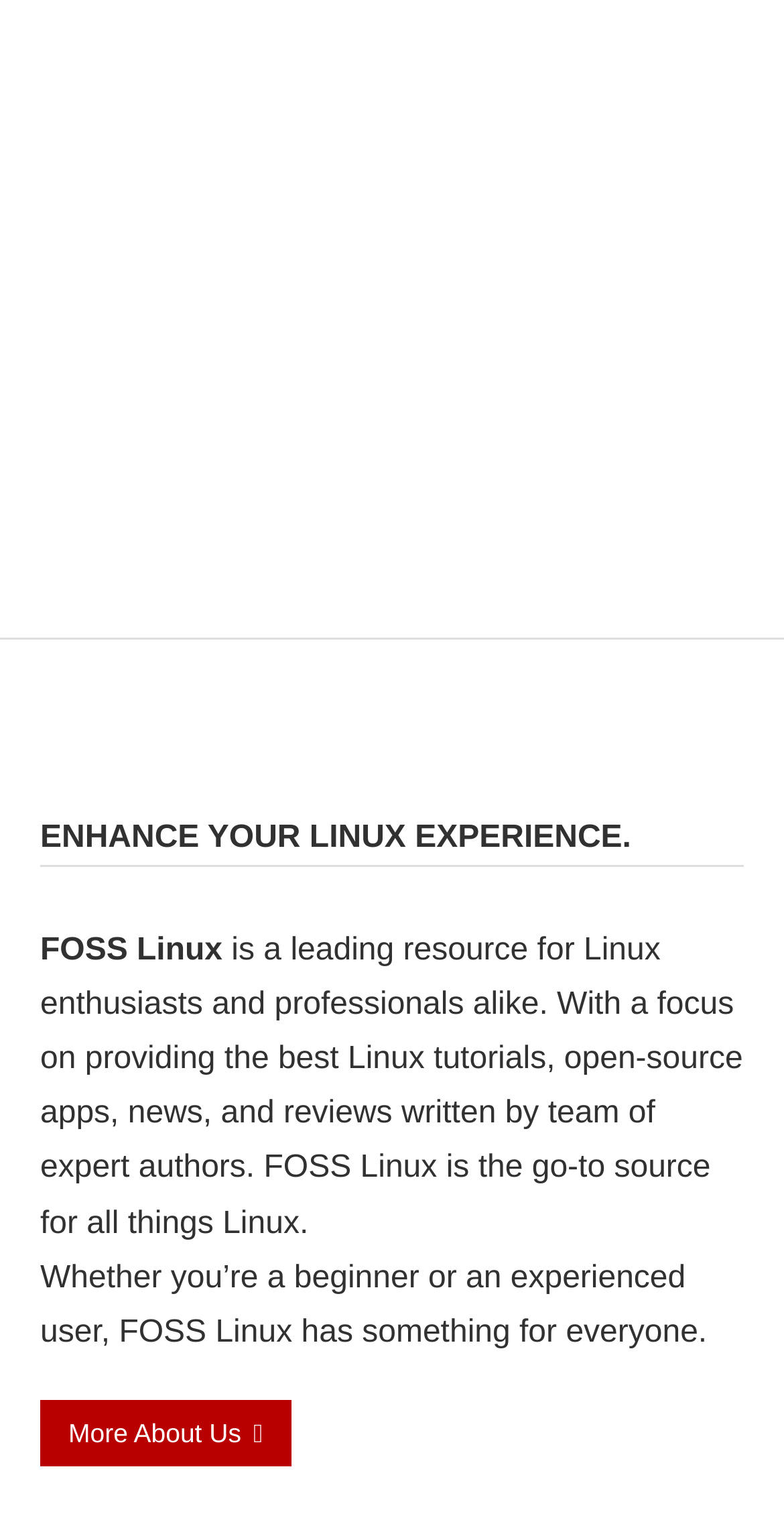Could you provide the bounding box coordinates for the portion of the screen to click to complete this instruction: "learn more about the website"?

[0.051, 0.928, 0.371, 0.972]